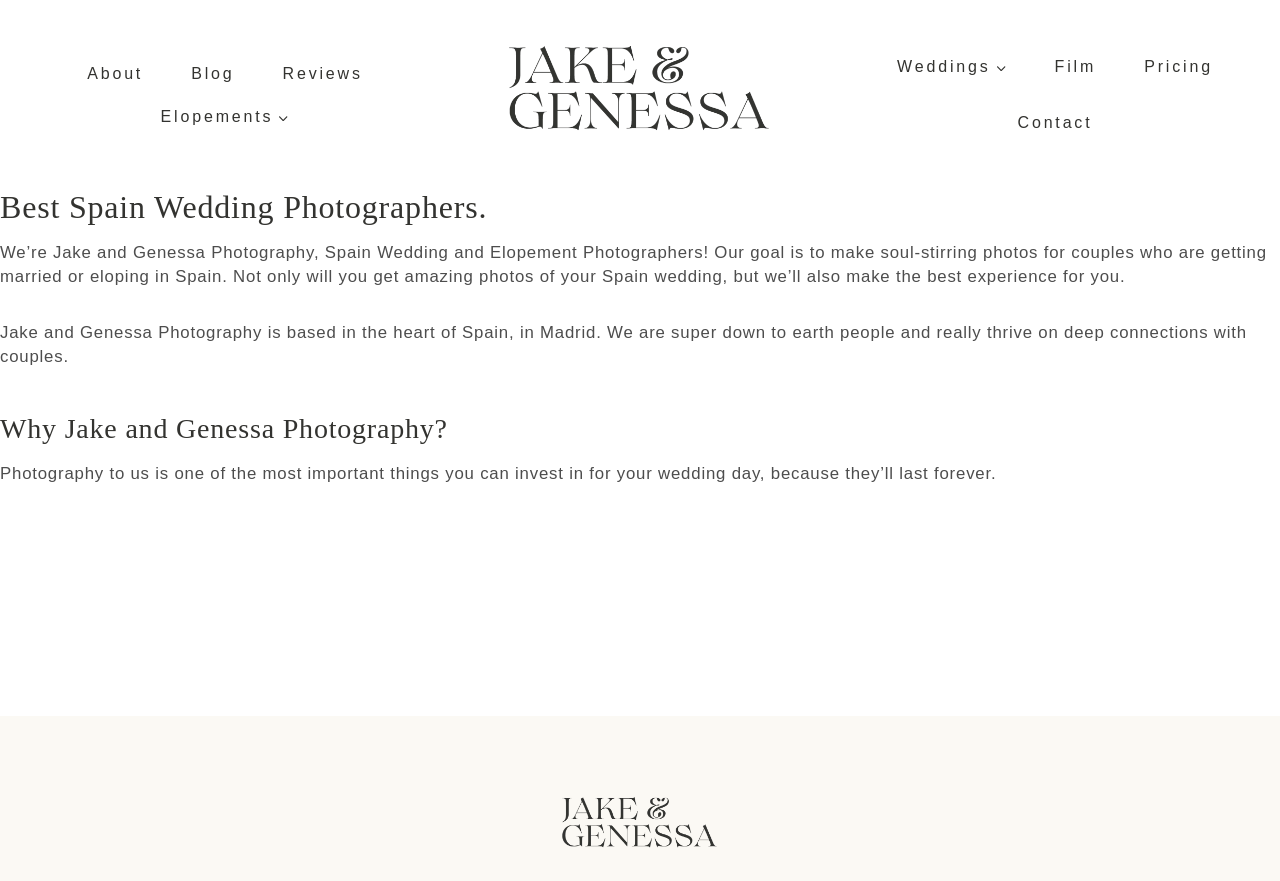Please identify the bounding box coordinates of the clickable region that I should interact with to perform the following instruction: "Click on About". The coordinates should be expressed as four float numbers between 0 and 1, i.e., [left, top, right, bottom].

[0.049, 0.059, 0.131, 0.108]